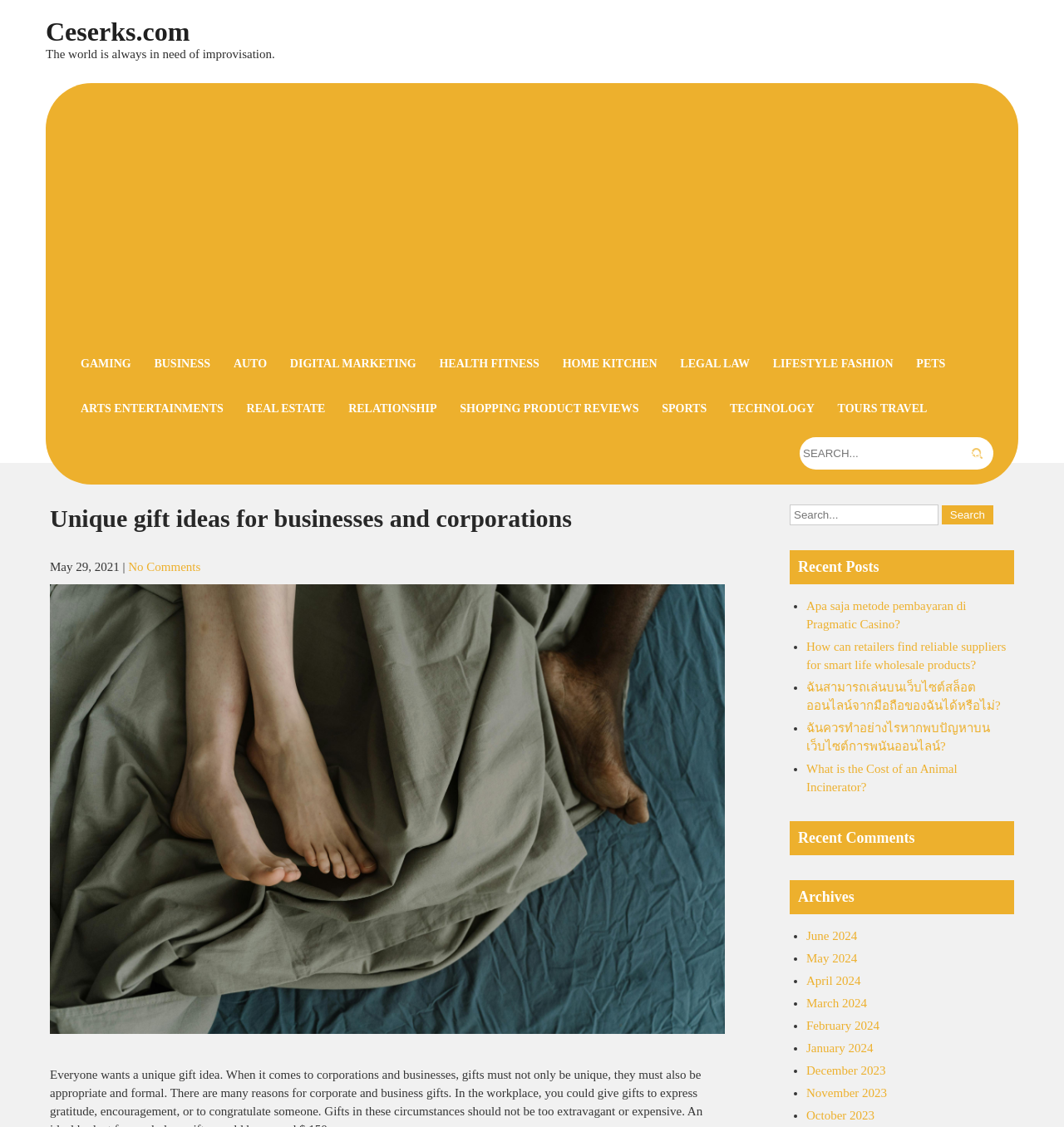Give a one-word or phrase response to the following question: What is the date of the article 'Unique gift ideas for businesses and corporations'?

May 29, 2021